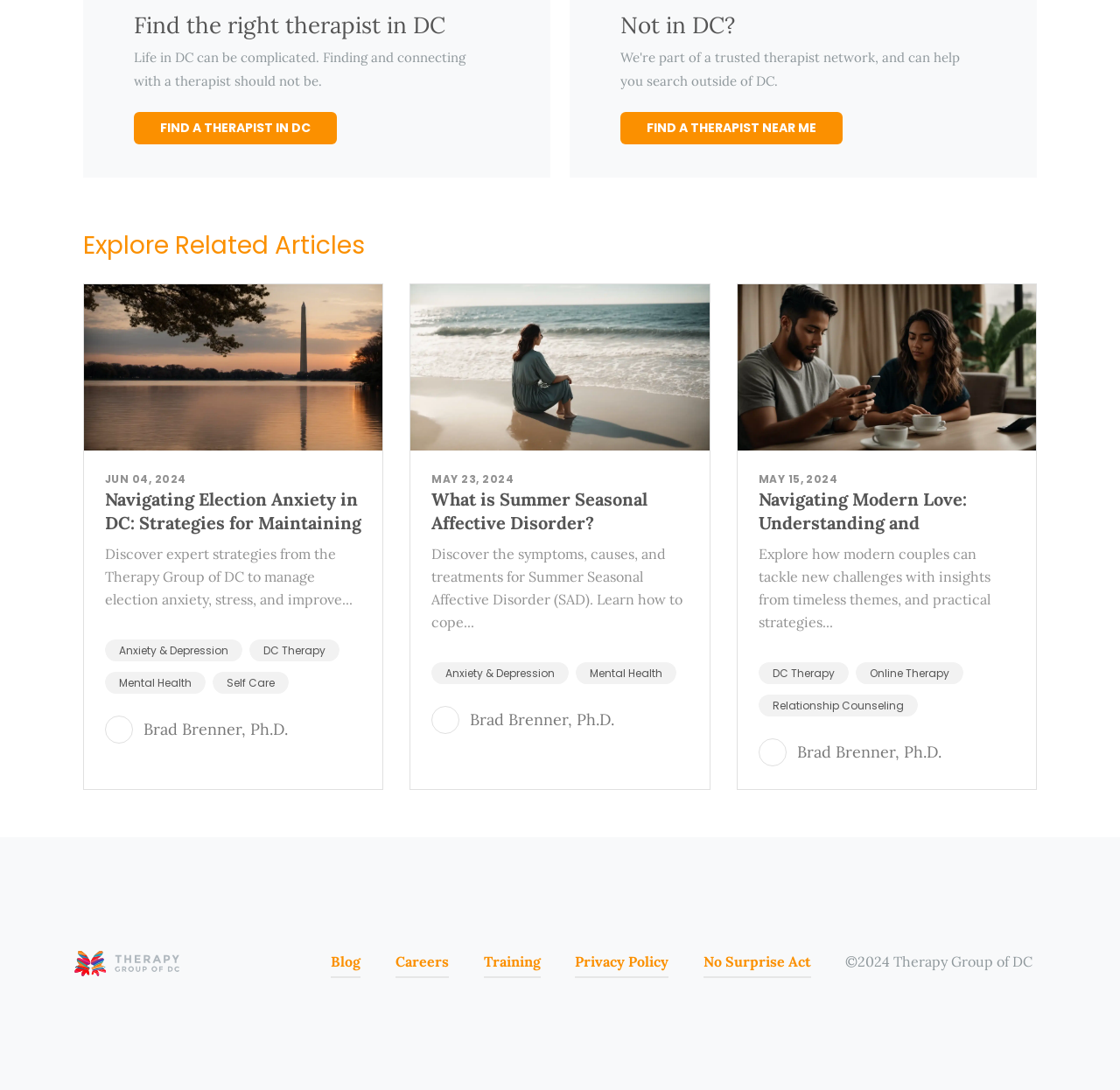Who is the author of the articles on this website?
Using the visual information, reply with a single word or short phrase.

Brad Brenner, Ph.D.